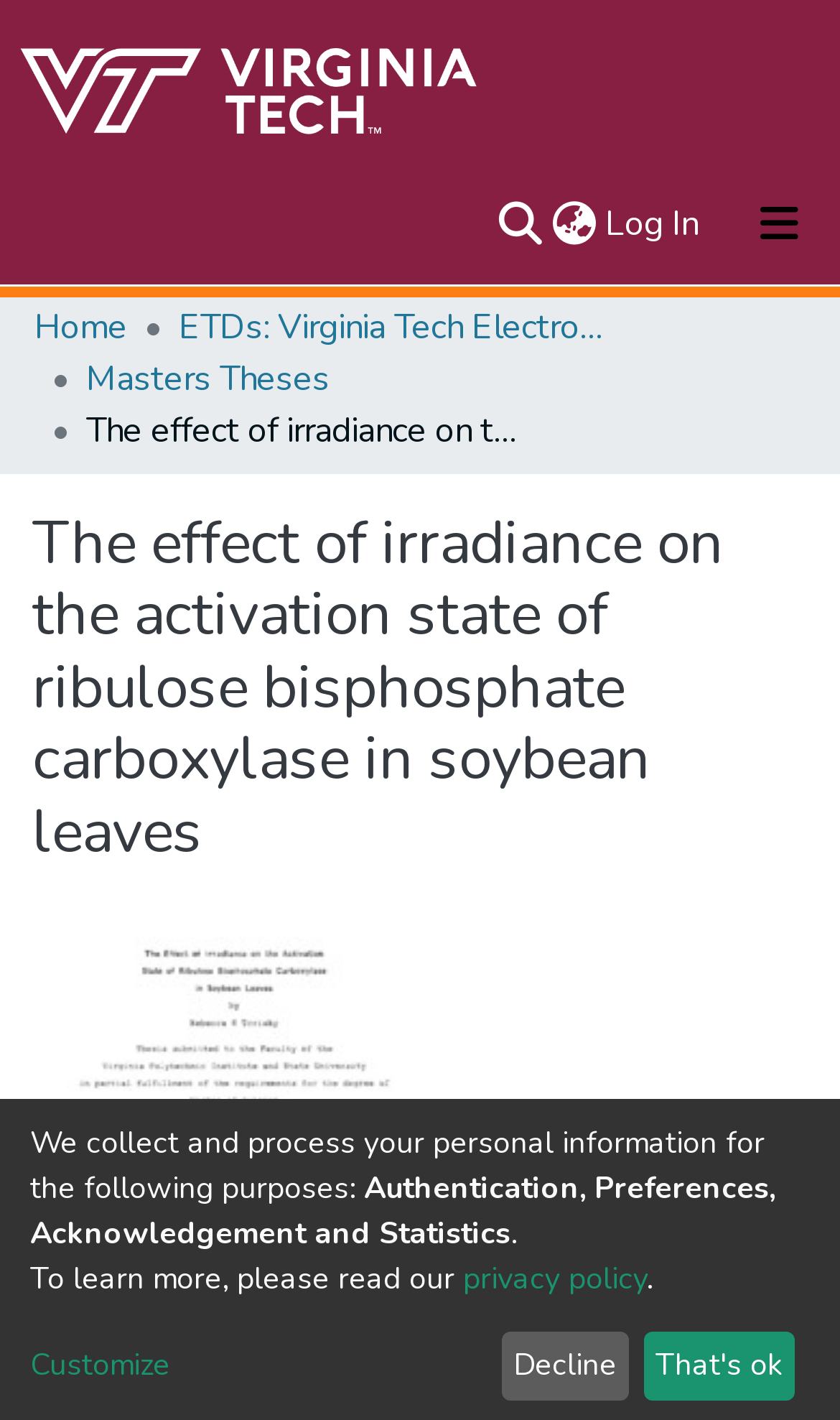Specify the bounding box coordinates of the area to click in order to execute this command: 'Toggle navigation'. The coordinates should consist of four float numbers ranging from 0 to 1, and should be formatted as [left, top, right, bottom].

[0.856, 0.127, 1.0, 0.188]